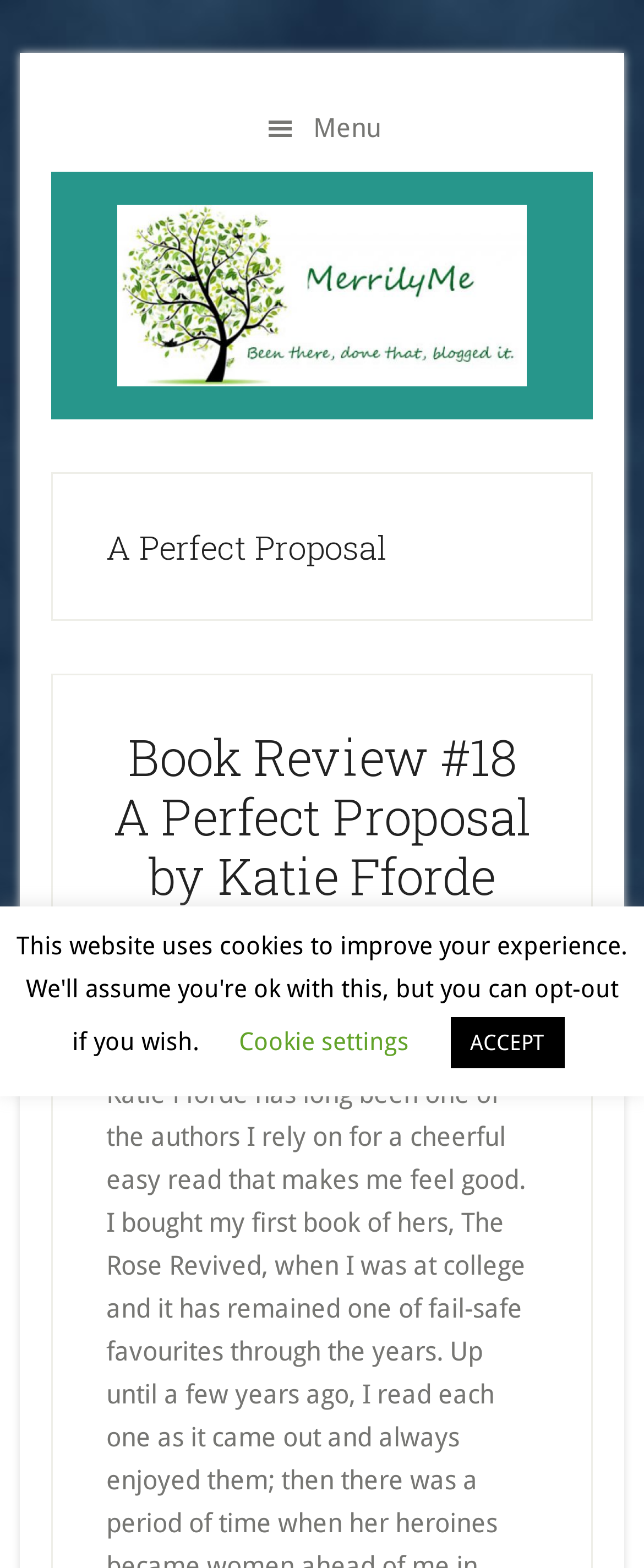Bounding box coordinates are given in the format (top-left x, top-left y, bottom-right x, bottom-right y). All values should be floating point numbers between 0 and 1. Provide the bounding box coordinate for the UI element described as: Cookie settings

[0.371, 0.655, 0.635, 0.674]